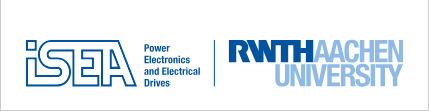What is the name of the university?
Please give a detailed and elaborate explanation in response to the question.

To the right of the logo, the name of the university, 'RWTH AACHEN UNIVERSITY', is presented in a bold and stylized font, highlighting its prestigious educational and research profile.